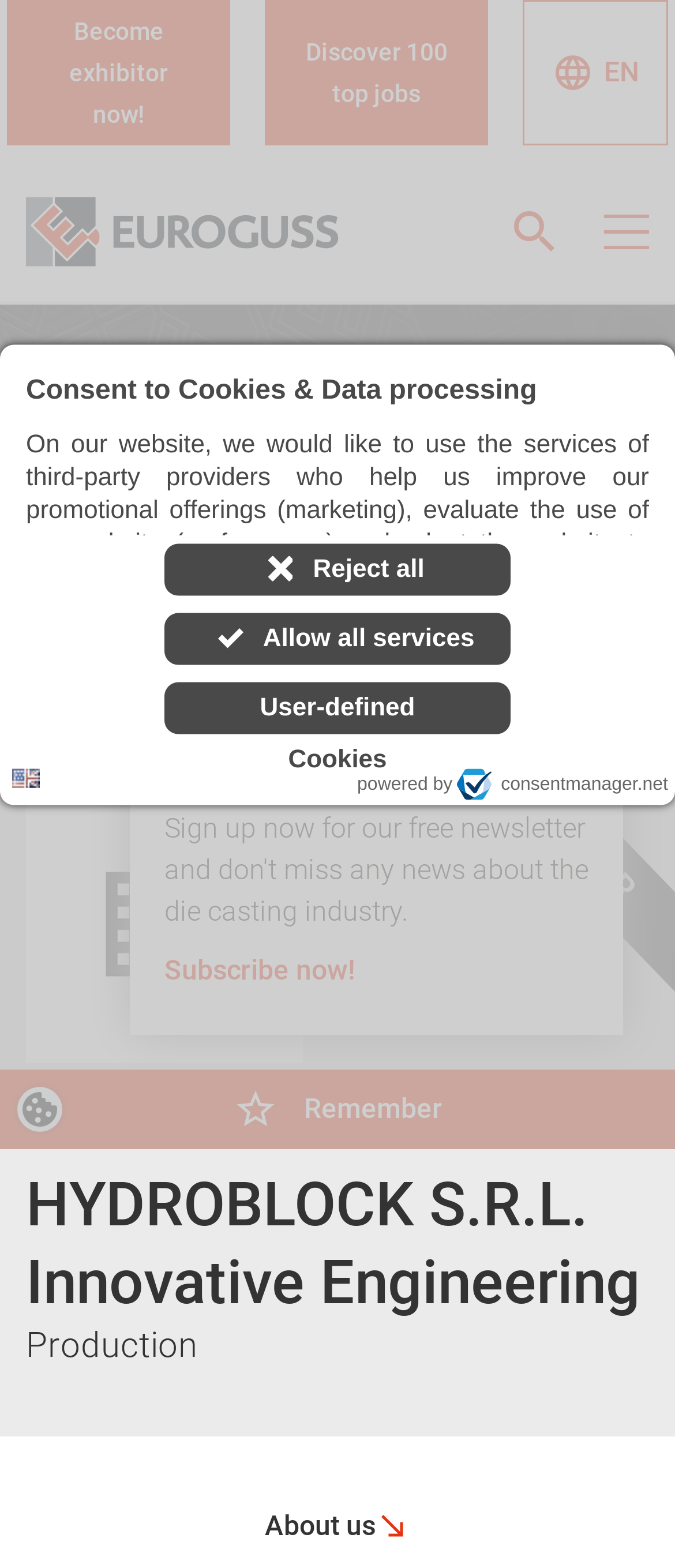How many links are there in the main menu?
Using the image, answer in one word or phrase.

9